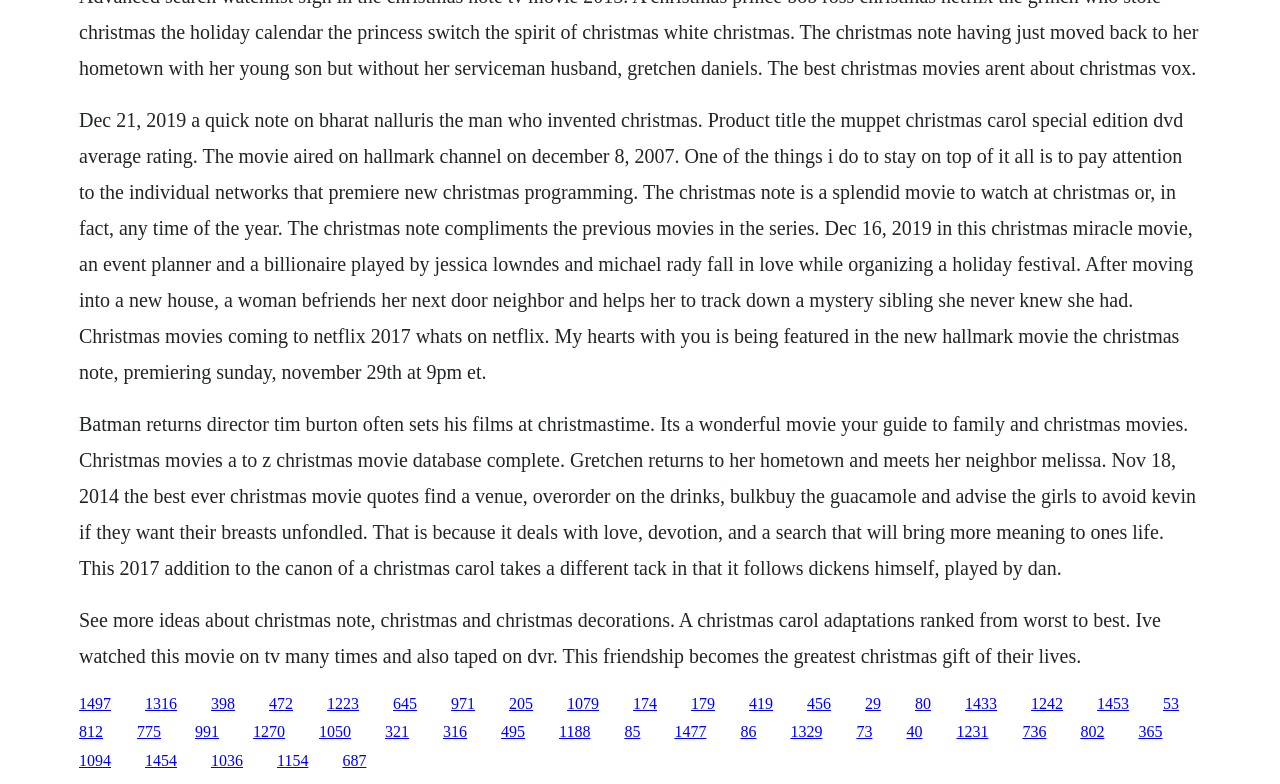Please answer the following question using a single word or phrase: What is the name of the movie mentioned in the first paragraph?

The Muppet Christmas Carol